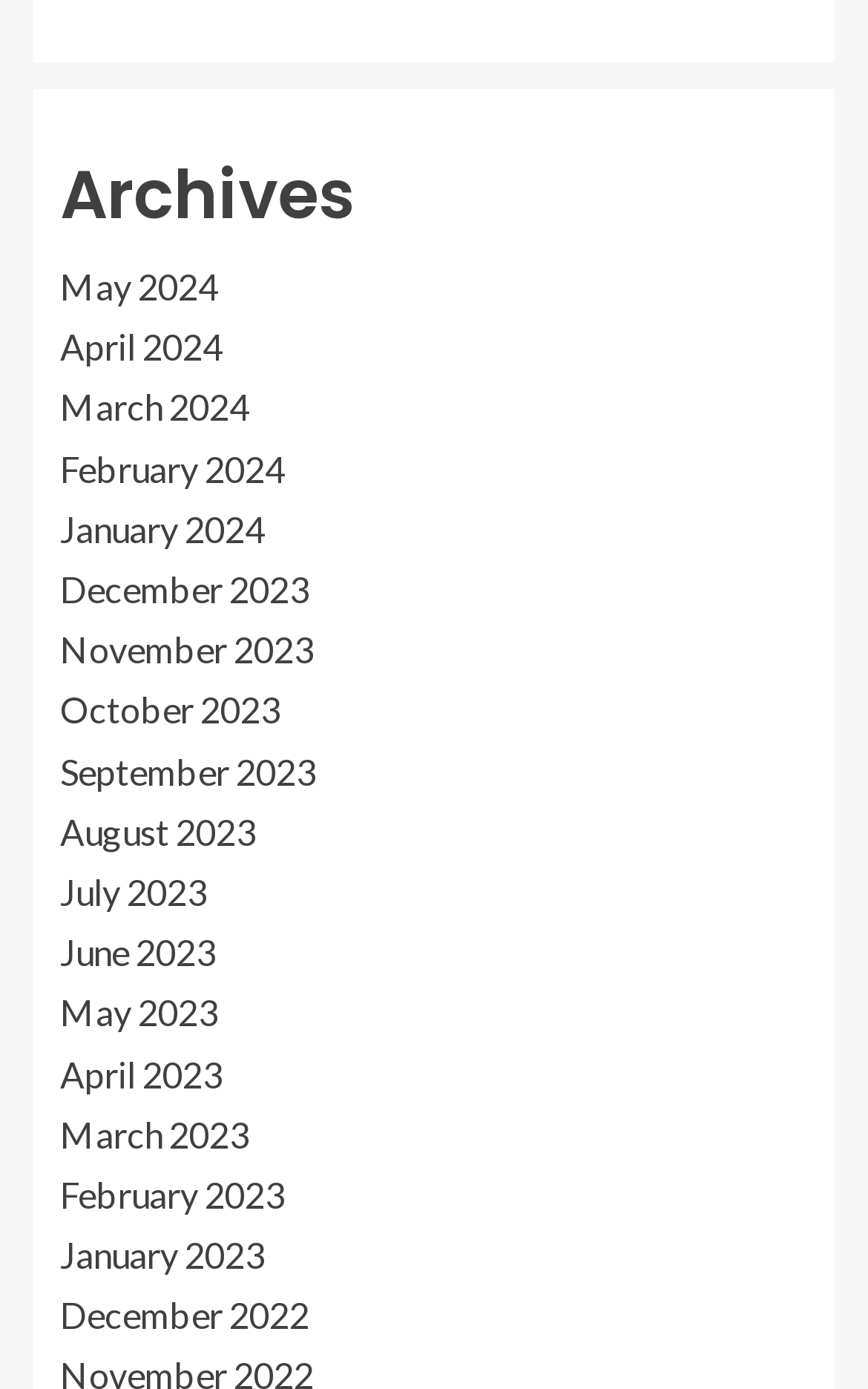Identify the bounding box coordinates for the element you need to click to achieve the following task: "Learn about us". Provide the bounding box coordinates as four float numbers between 0 and 1, in the form [left, top, right, bottom].

None